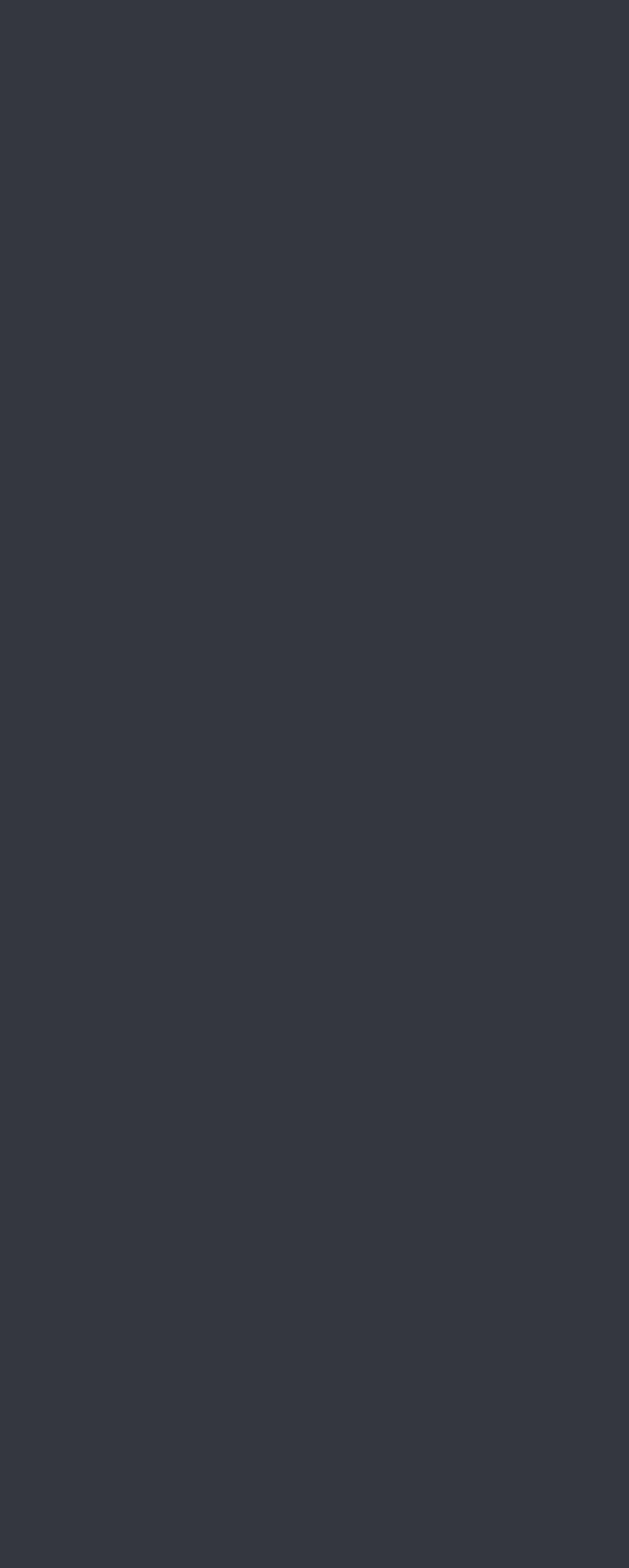Using the information in the image, give a comprehensive answer to the question: 
What is the content of the static text element?

The static text element contains a description of The Unicorn Tapestries, which is a set of medieval tapestries that provide a vehicle for a richly imaginative work of fiction.